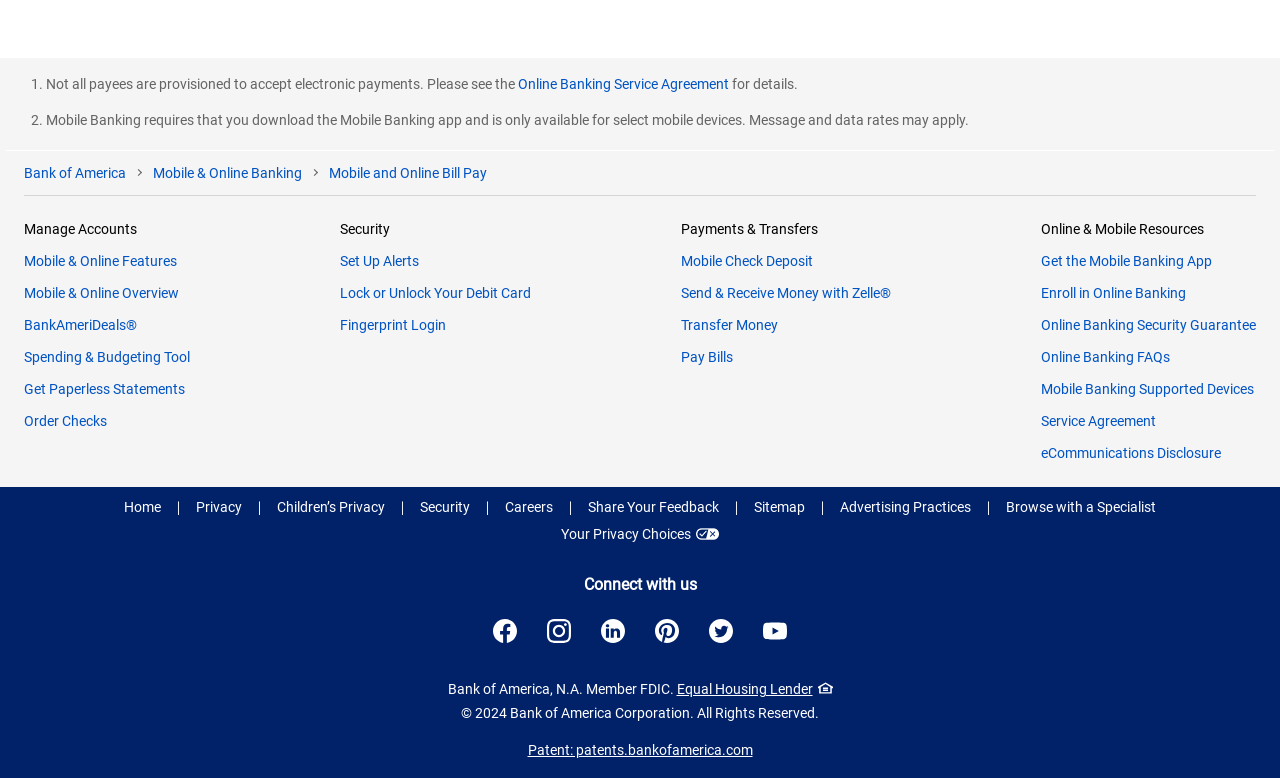Using the details from the image, please elaborate on the following question: What is the purpose of the 'Mobile & Online Bill Pay' page?

Based on the navigation menu, the 'Mobile & Online Bill Pay' page is a current page, and it is under the 'Mobile & Online Banking' category, which suggests that this page is used for paying bills online or through mobile devices.